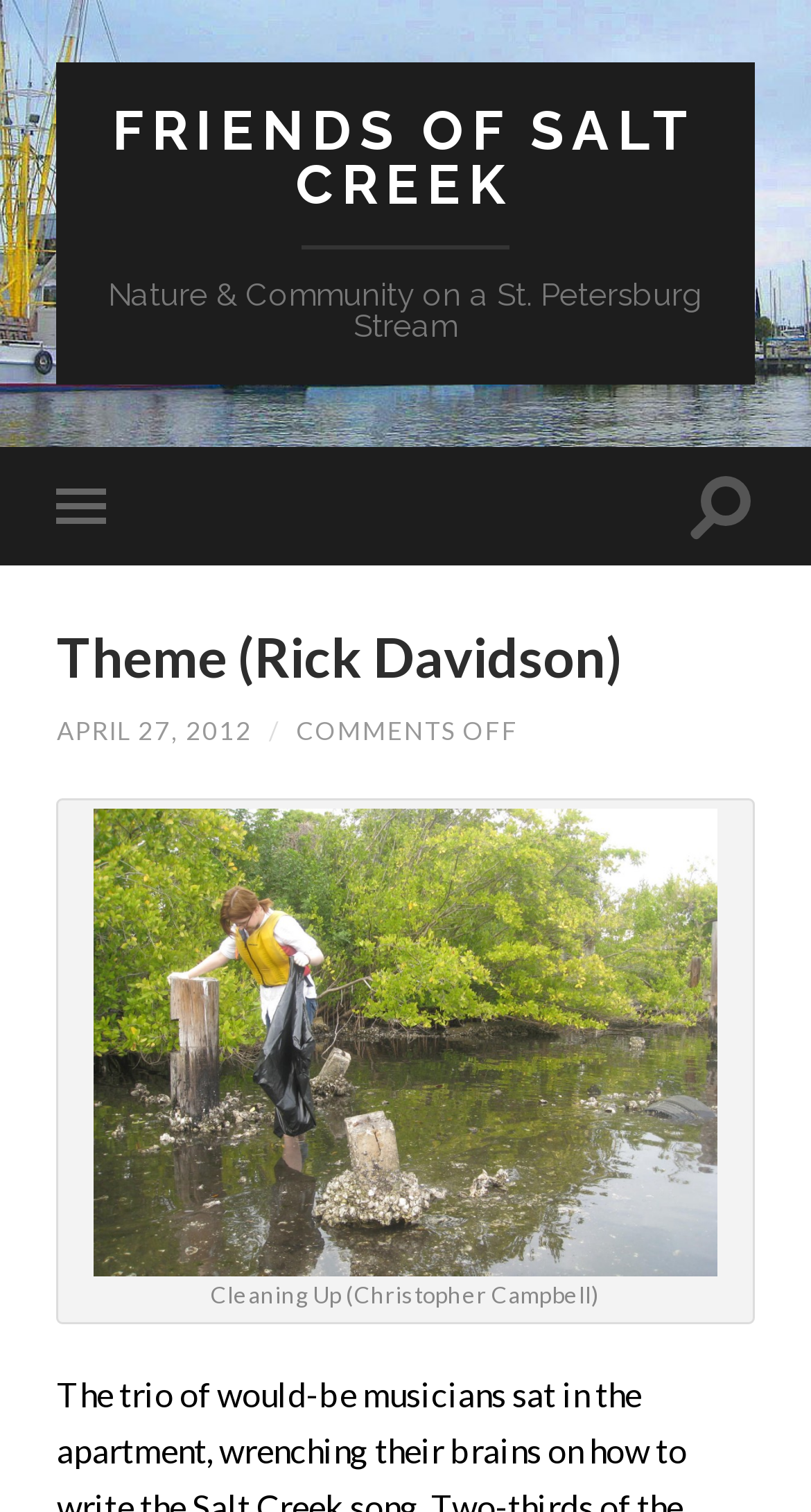Using the given description, provide the bounding box coordinates formatted as (top-left x, top-left y, bottom-right x, bottom-right y), with all values being floating point numbers between 0 and 1. Description: FRIENDS OF SALT CREEK

[0.138, 0.065, 0.861, 0.143]